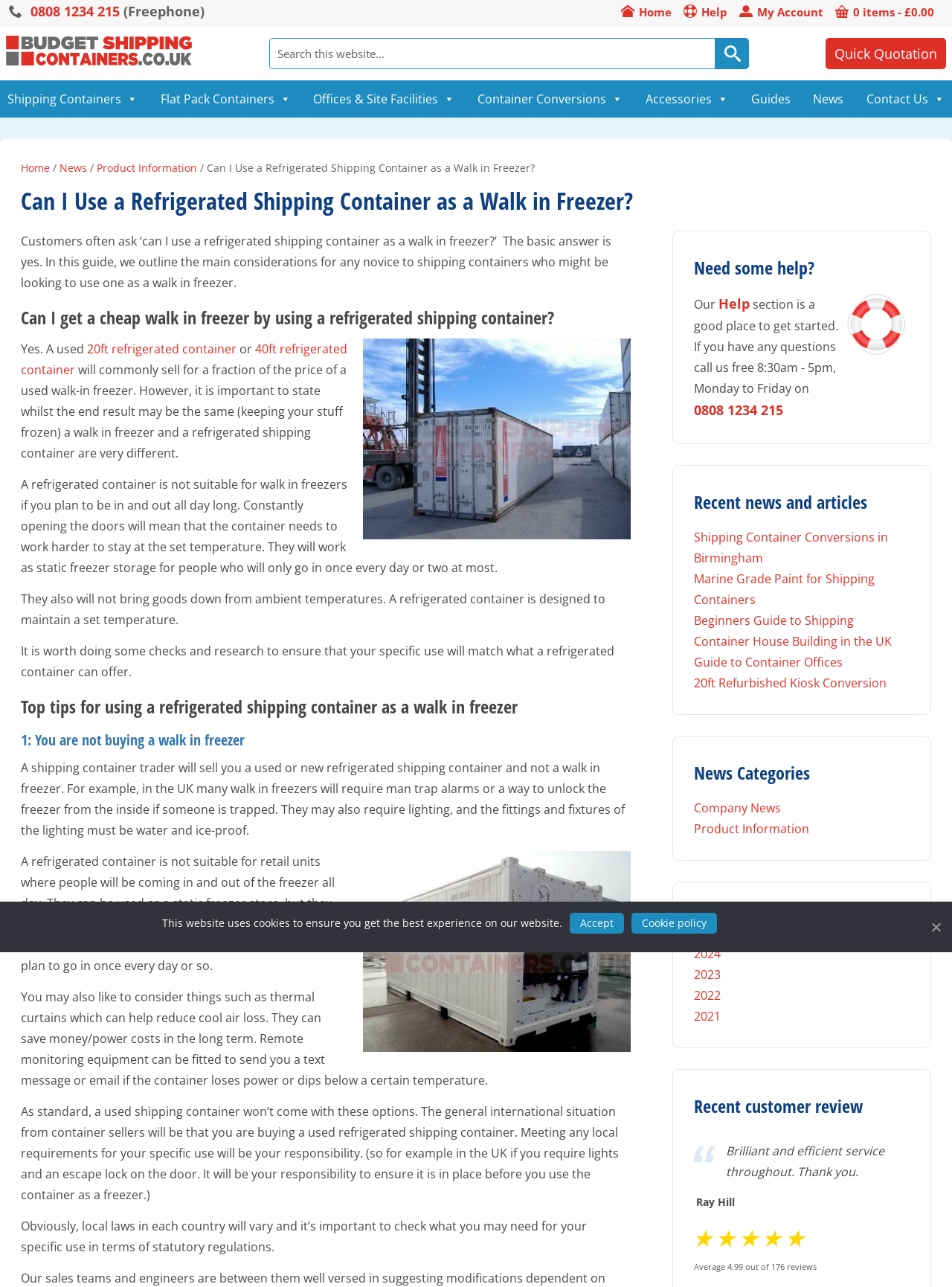Identify the bounding box coordinates for the UI element described as follows: "Offices & Site Facilities". Ensure the coordinates are four float numbers between 0 and 1, formatted as [left, top, right, bottom].

[0.321, 0.062, 0.485, 0.091]